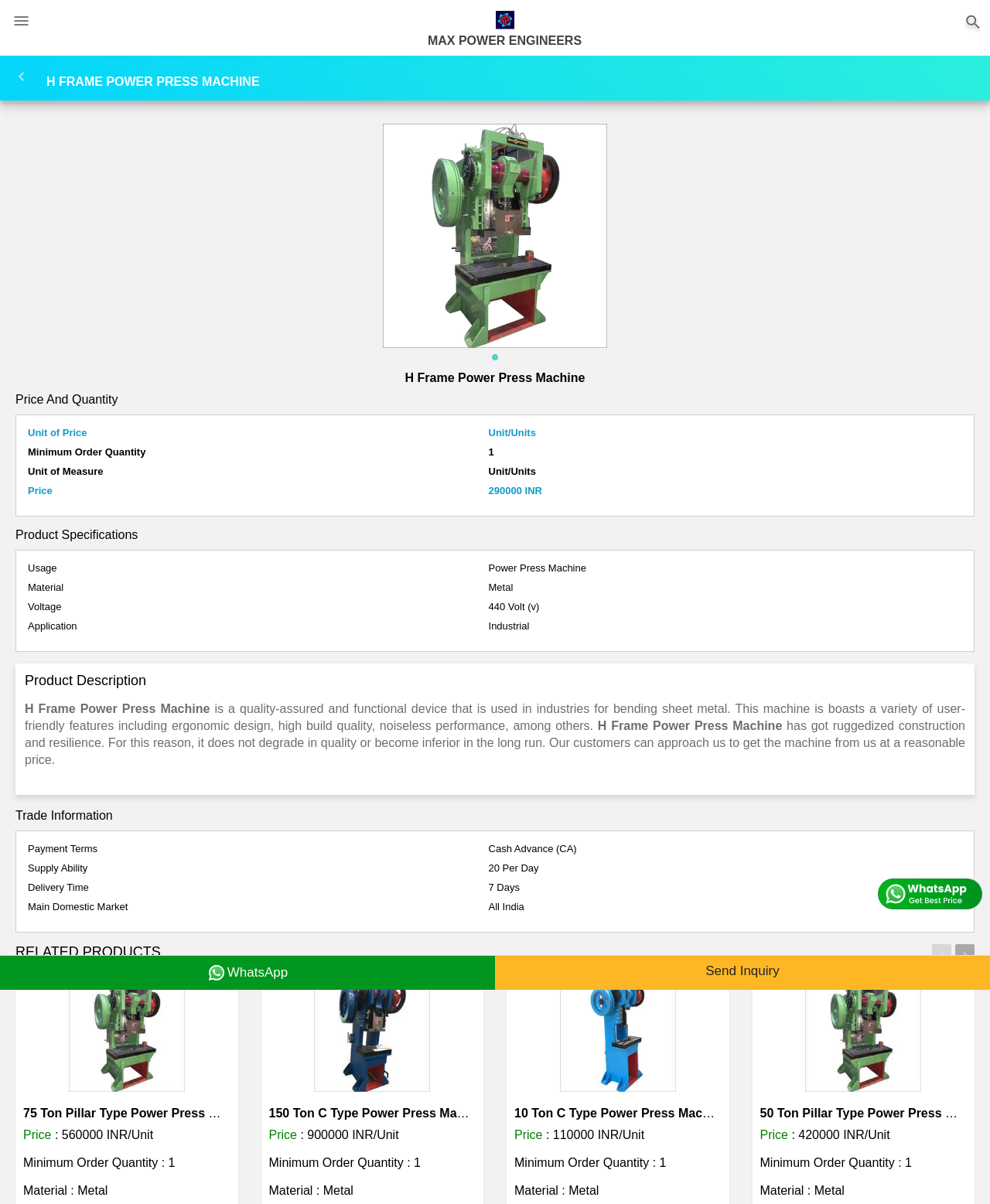Determine the bounding box coordinates for the clickable element required to fulfill the instruction: "check the price of 75 Ton Pillar Type Power Press Machine". Provide the coordinates as four float numbers between 0 and 1, i.e., [left, top, right, bottom].

[0.023, 0.811, 0.232, 0.907]